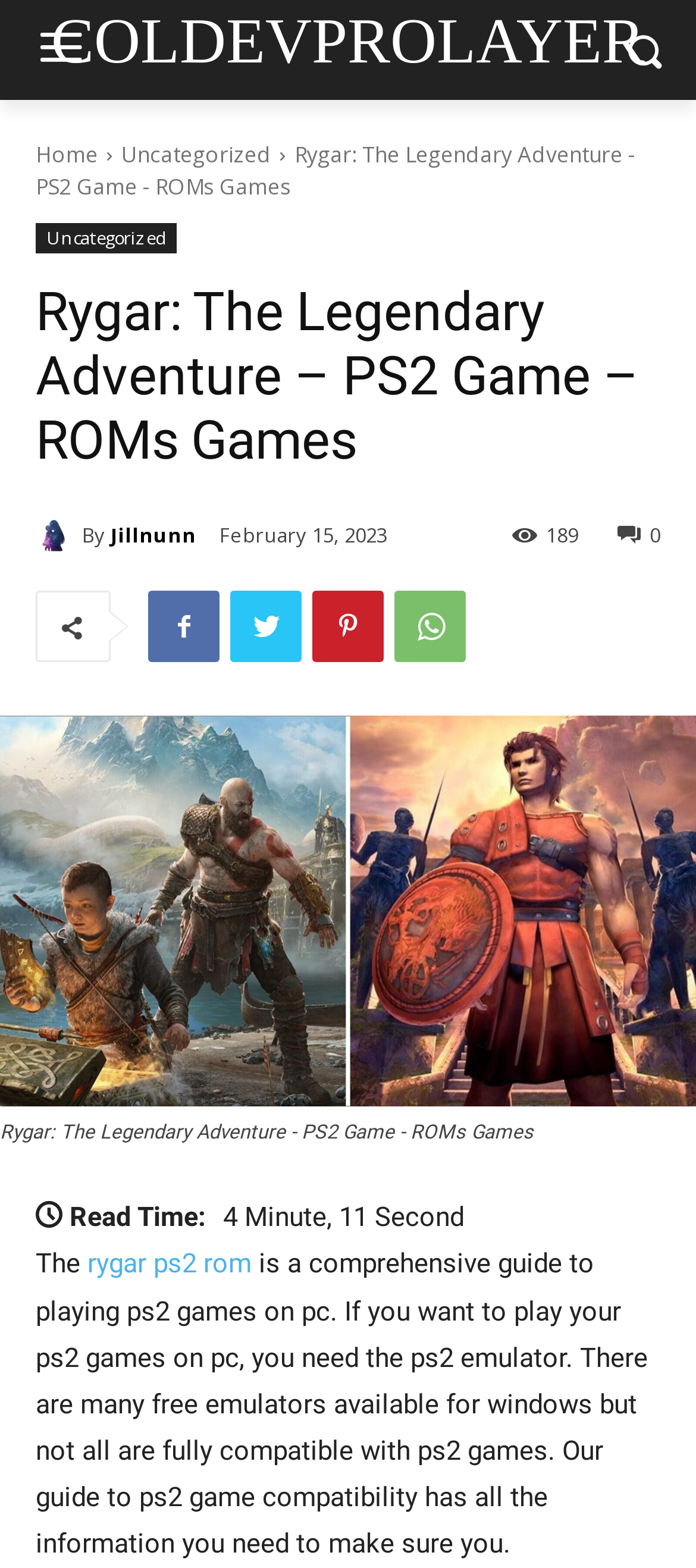Please specify the bounding box coordinates for the clickable region that will help you carry out the instruction: "Click the Uncategorized link".

[0.174, 0.089, 0.39, 0.108]